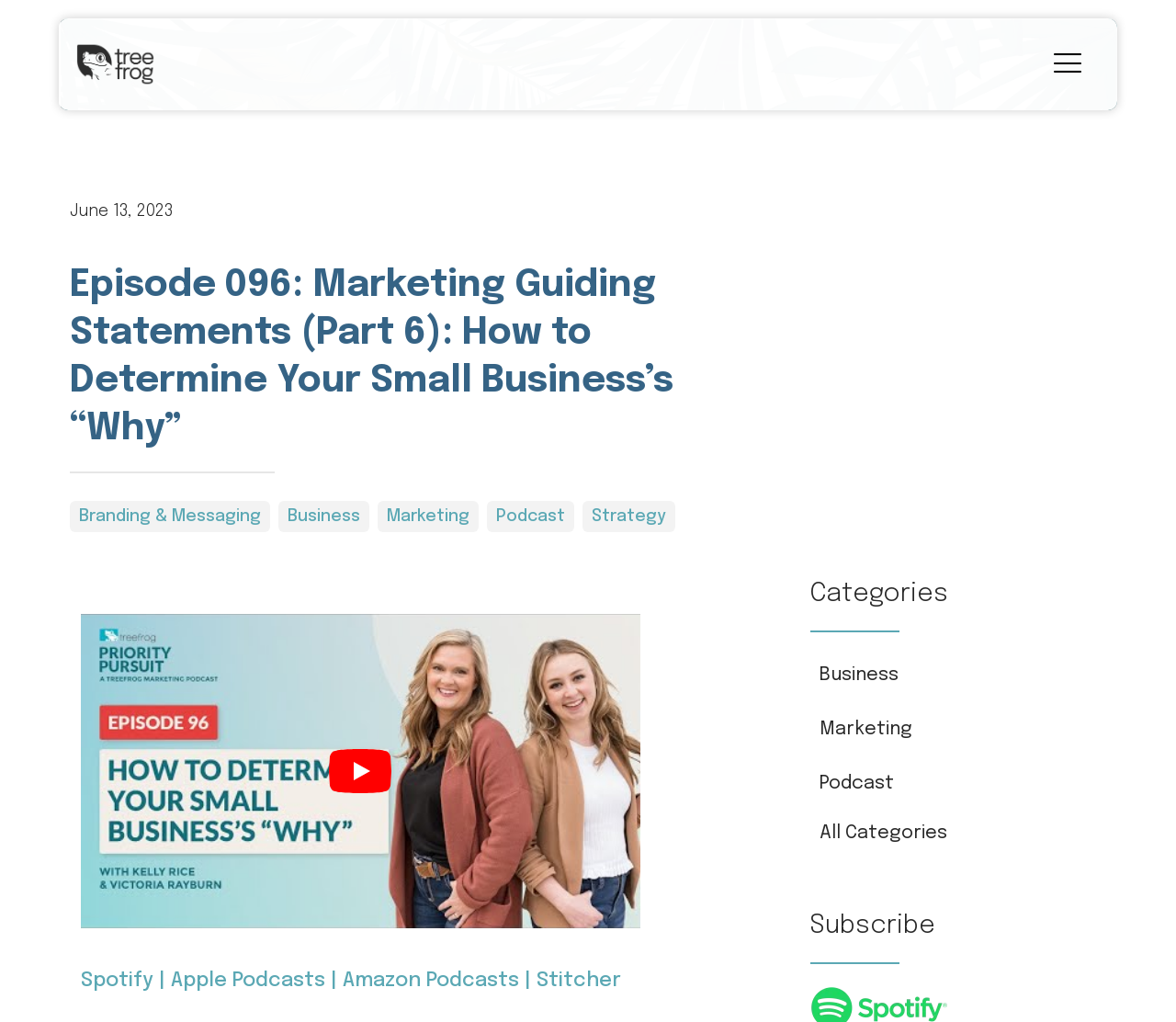What are the categories listed on the webpage?
Relying on the image, give a concise answer in one word or a brief phrase.

Business, Marketing, Podcast, etc.